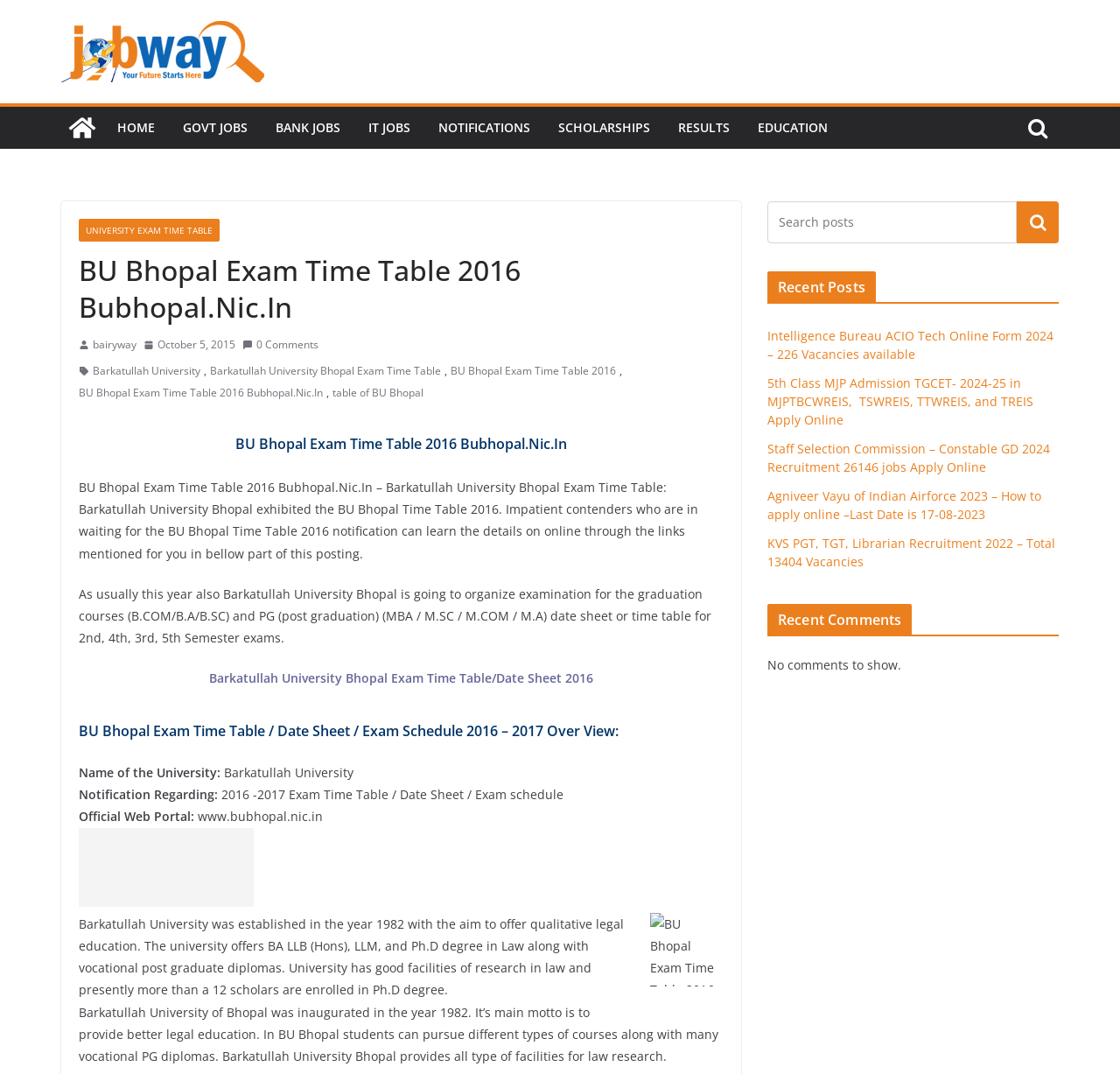What is the purpose of the search box on this webpage?
Look at the image and respond with a one-word or short-phrase answer.

To search for content